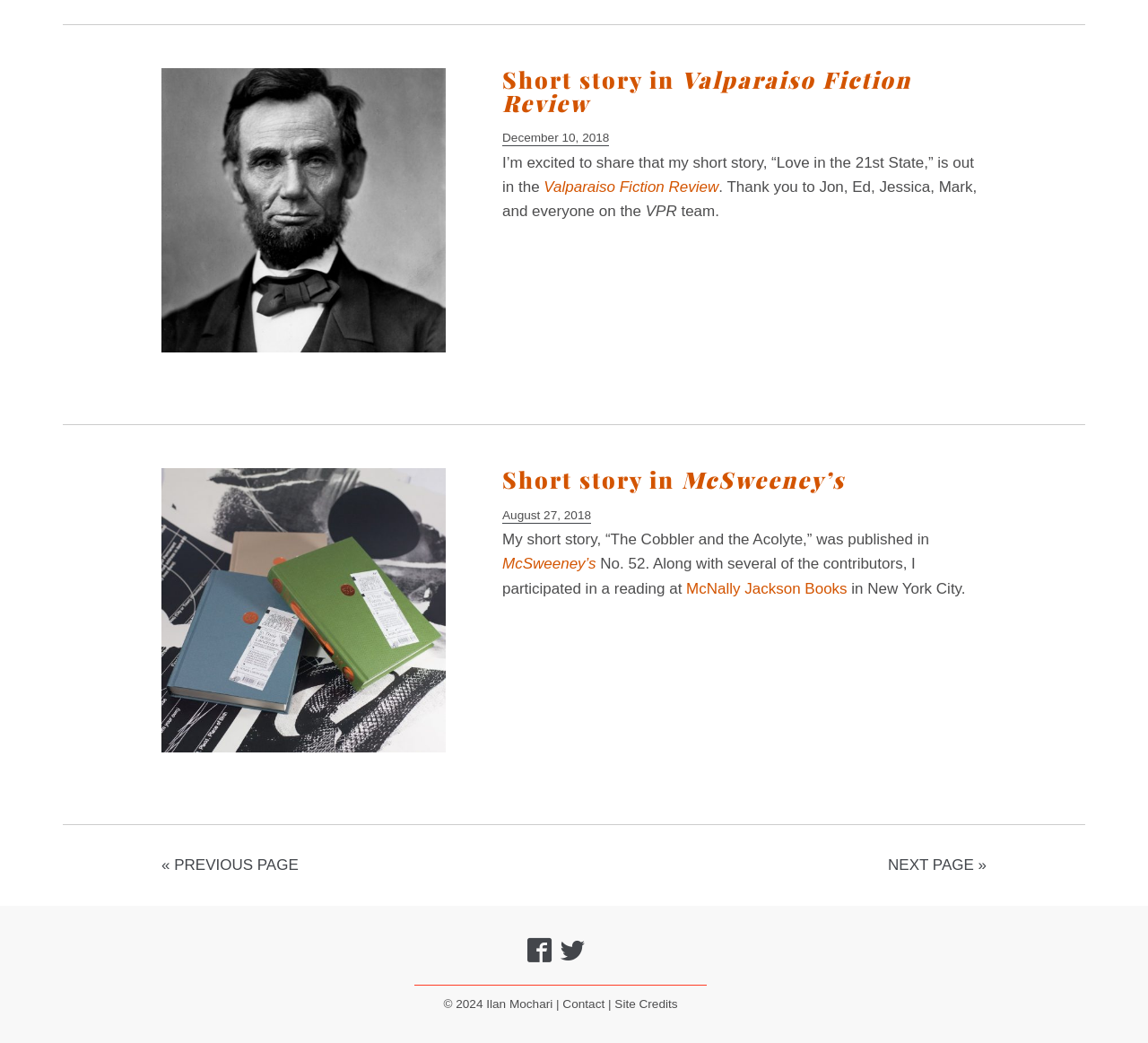Reply to the question with a single word or phrase:
What is the date of the second article?

August 27, 2018